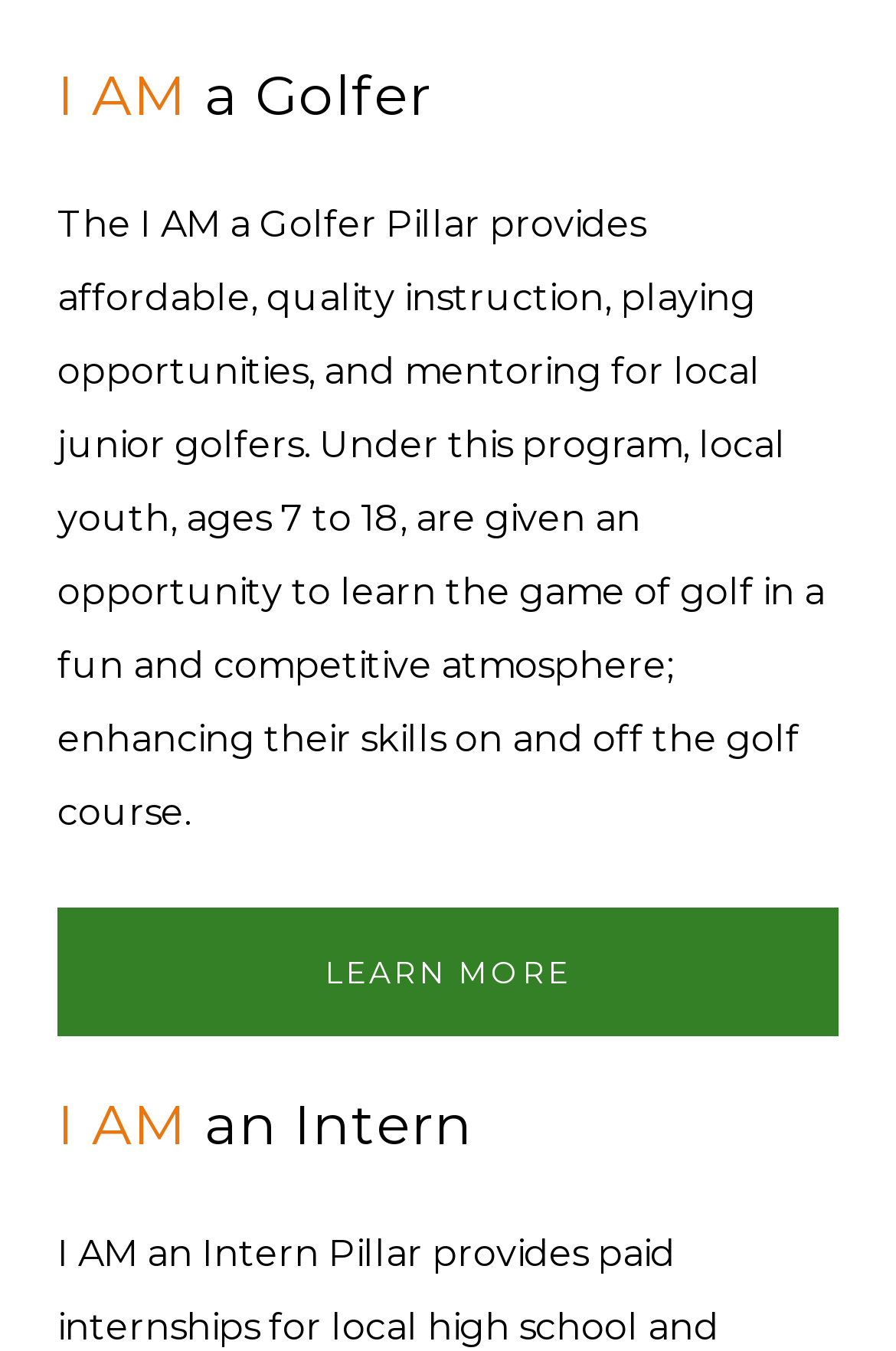Using the element description: "Contact Us", determine the bounding box coordinates for the specified UI element. The coordinates should be four float numbers between 0 and 1, [left, top, right, bottom].

[0.16, 0.281, 0.386, 0.313]